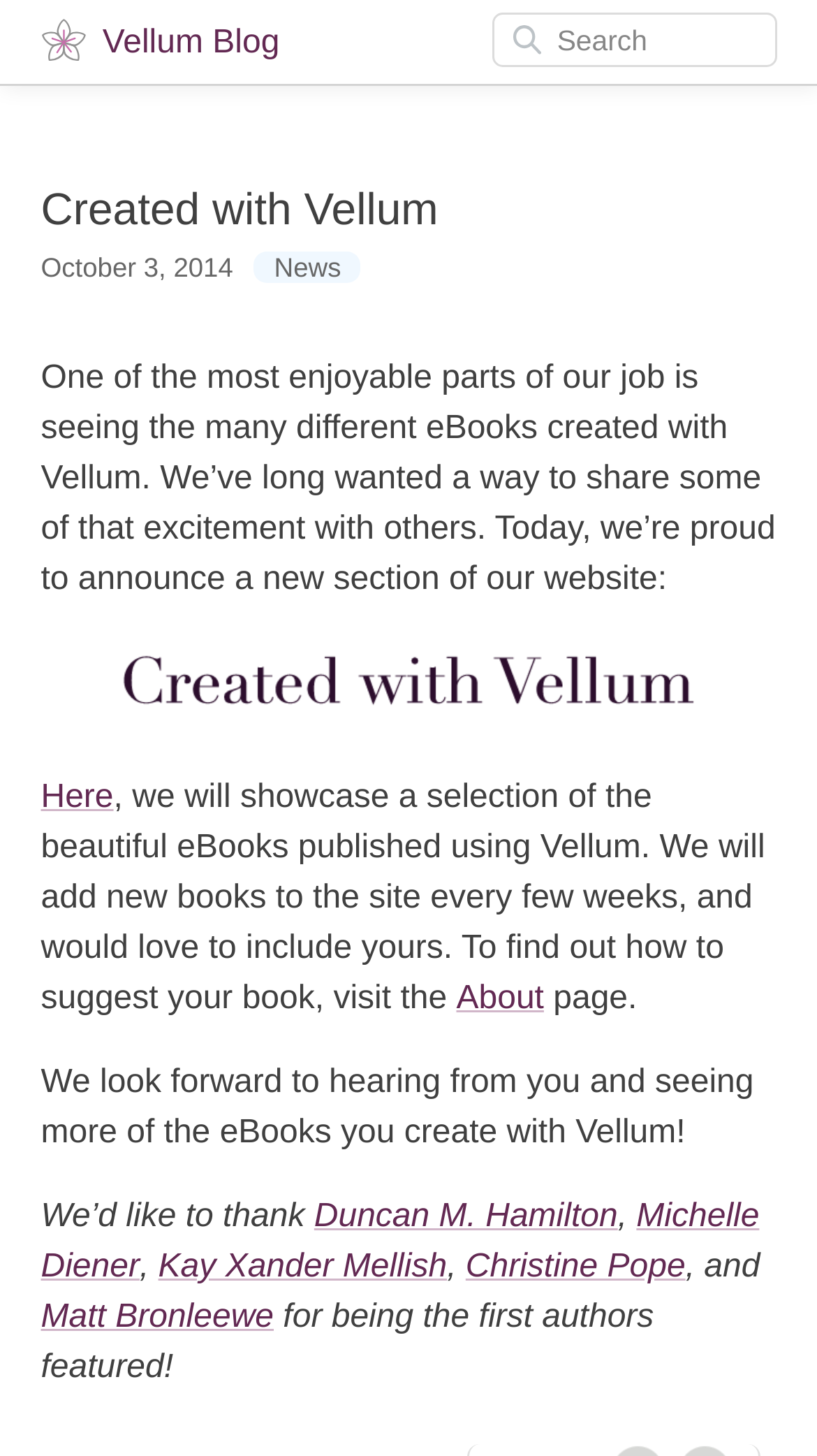Please identify the bounding box coordinates of the clickable region that I should interact with to perform the following instruction: "Check the news". The coordinates should be expressed as four float numbers between 0 and 1, i.e., [left, top, right, bottom].

[0.311, 0.173, 0.442, 0.194]